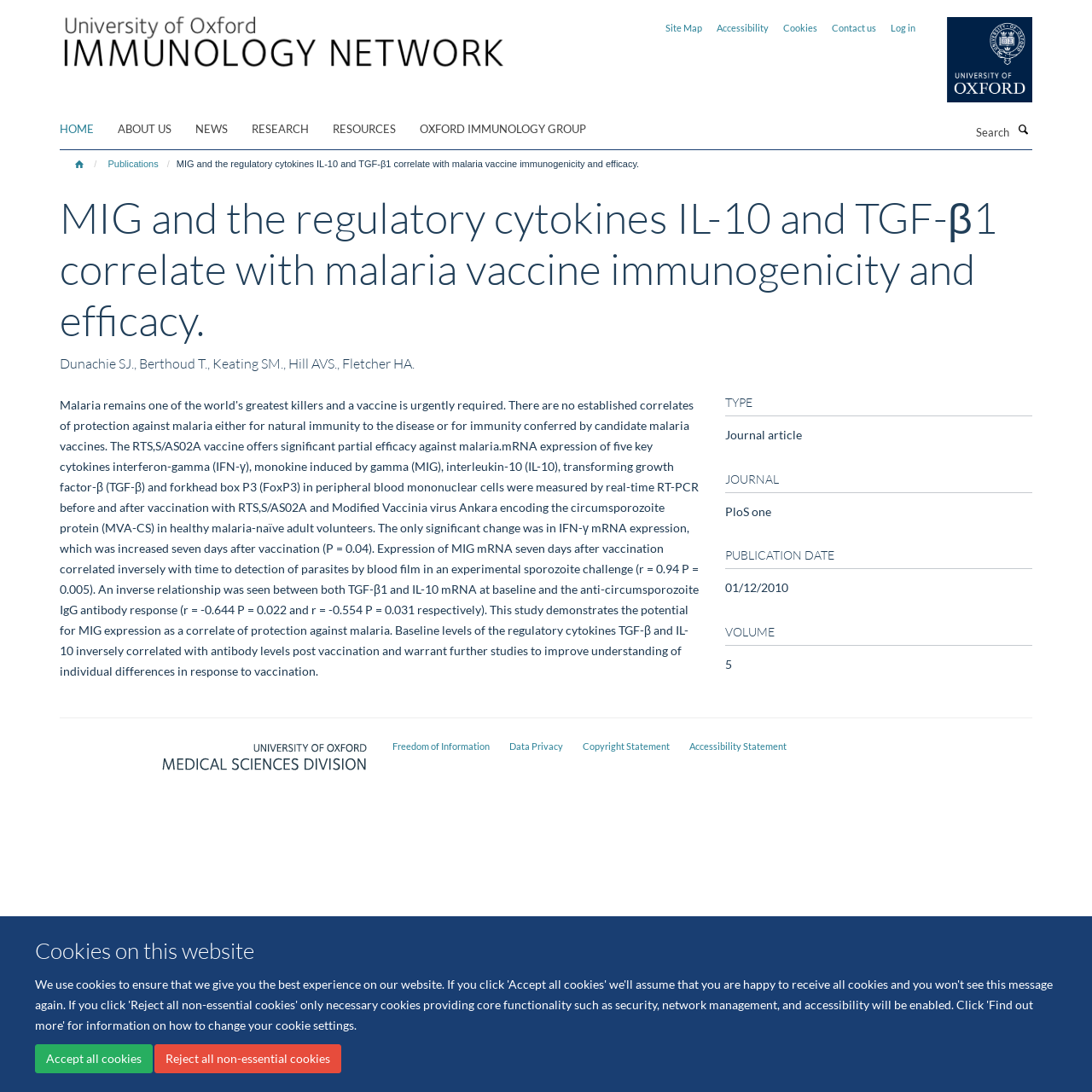Identify the bounding box coordinates of the clickable region to carry out the given instruction: "View the 'Live Streaming' page".

None